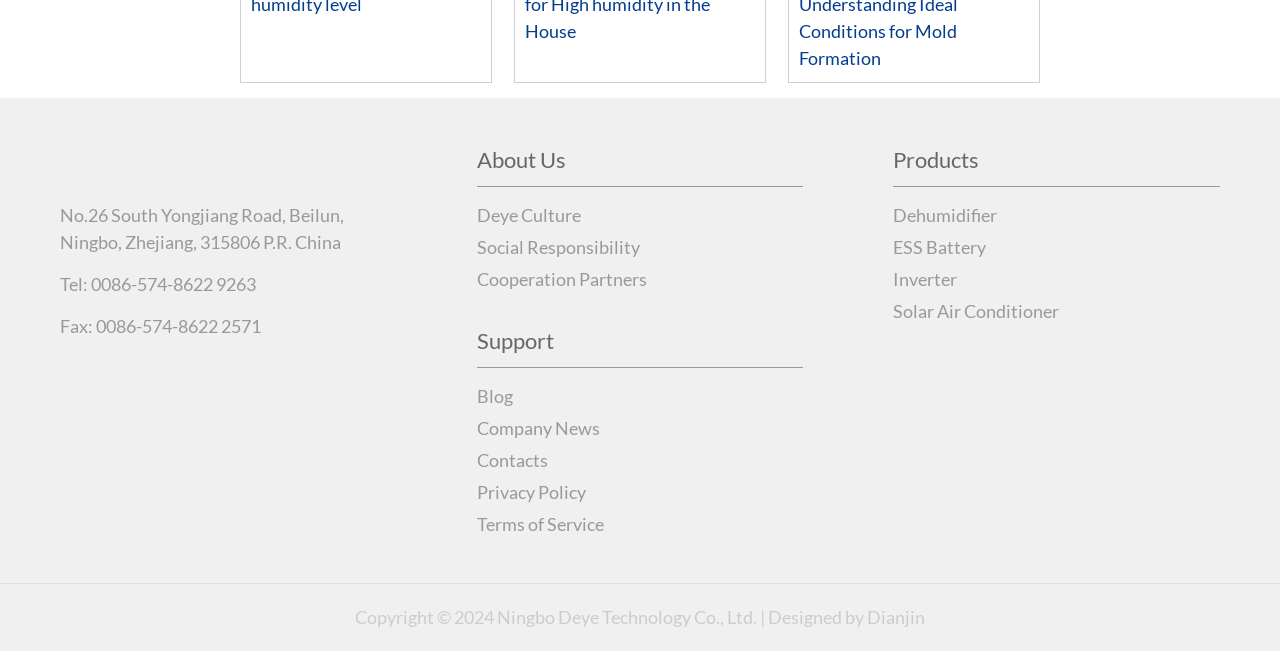Bounding box coordinates are specified in the format (top-left x, top-left y, bottom-right x, bottom-right y). All values are floating point numbers bounded between 0 and 1. Please provide the bounding box coordinate of the region this sentence describes: Solar Air Conditioner

[0.698, 0.462, 0.828, 0.495]